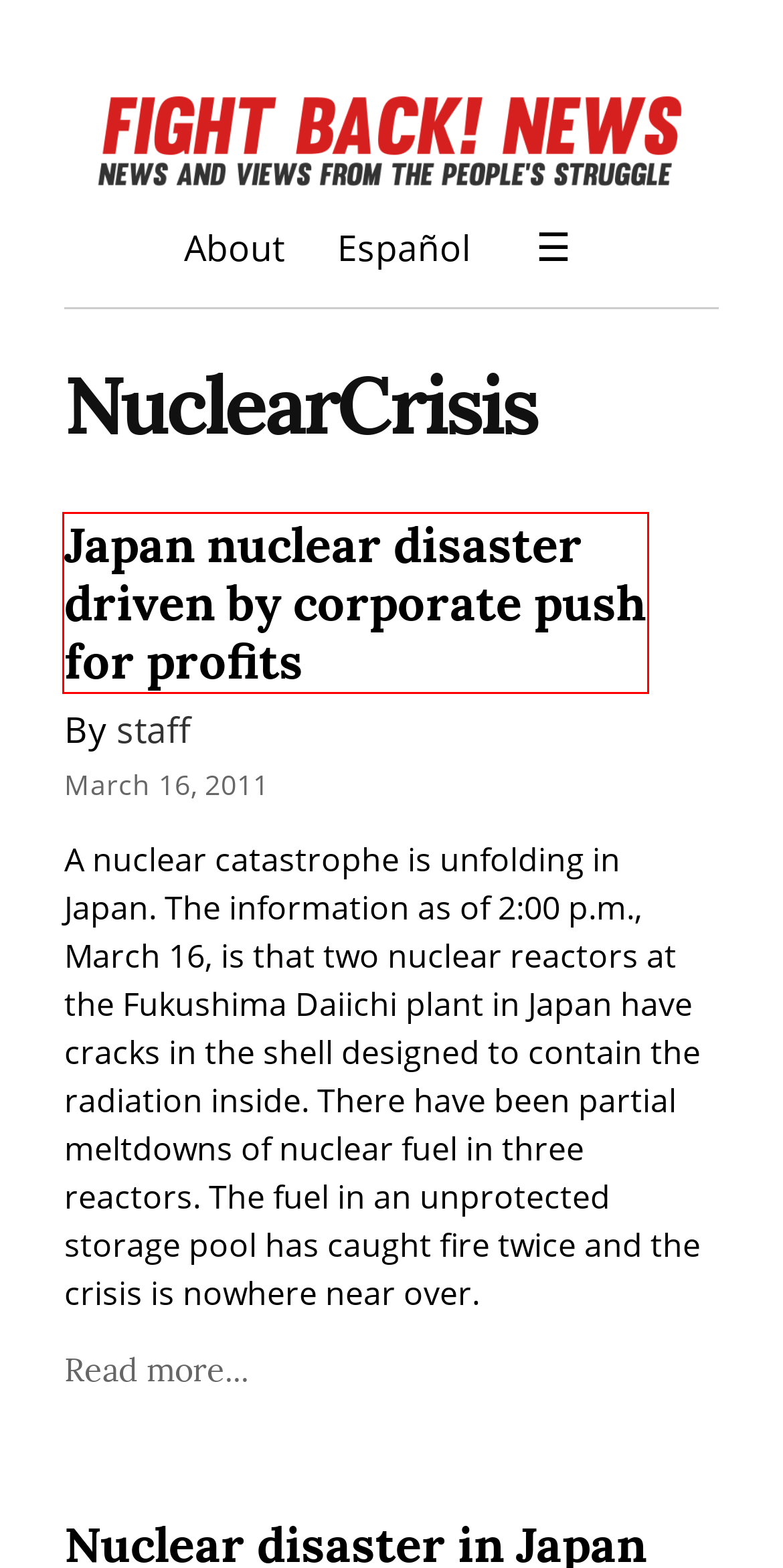Given a webpage screenshot with a UI element marked by a red bounding box, choose the description that best corresponds to the new webpage that will appear after clicking the element. The candidates are:
A. Nuclear disaster in Japan  — Fight Back! News
B. mick — Fight Back! News
C. Japan nuclear disaster driven by corporate push for profits  — Fight Back! News
D. Contact — Fight Back! News
E. staff — Fight Back! News
F. U.S. Threatens Korea — Fight Back! News
G. Subscribe — Fight Back! News
H. About — Fight Back! News

C